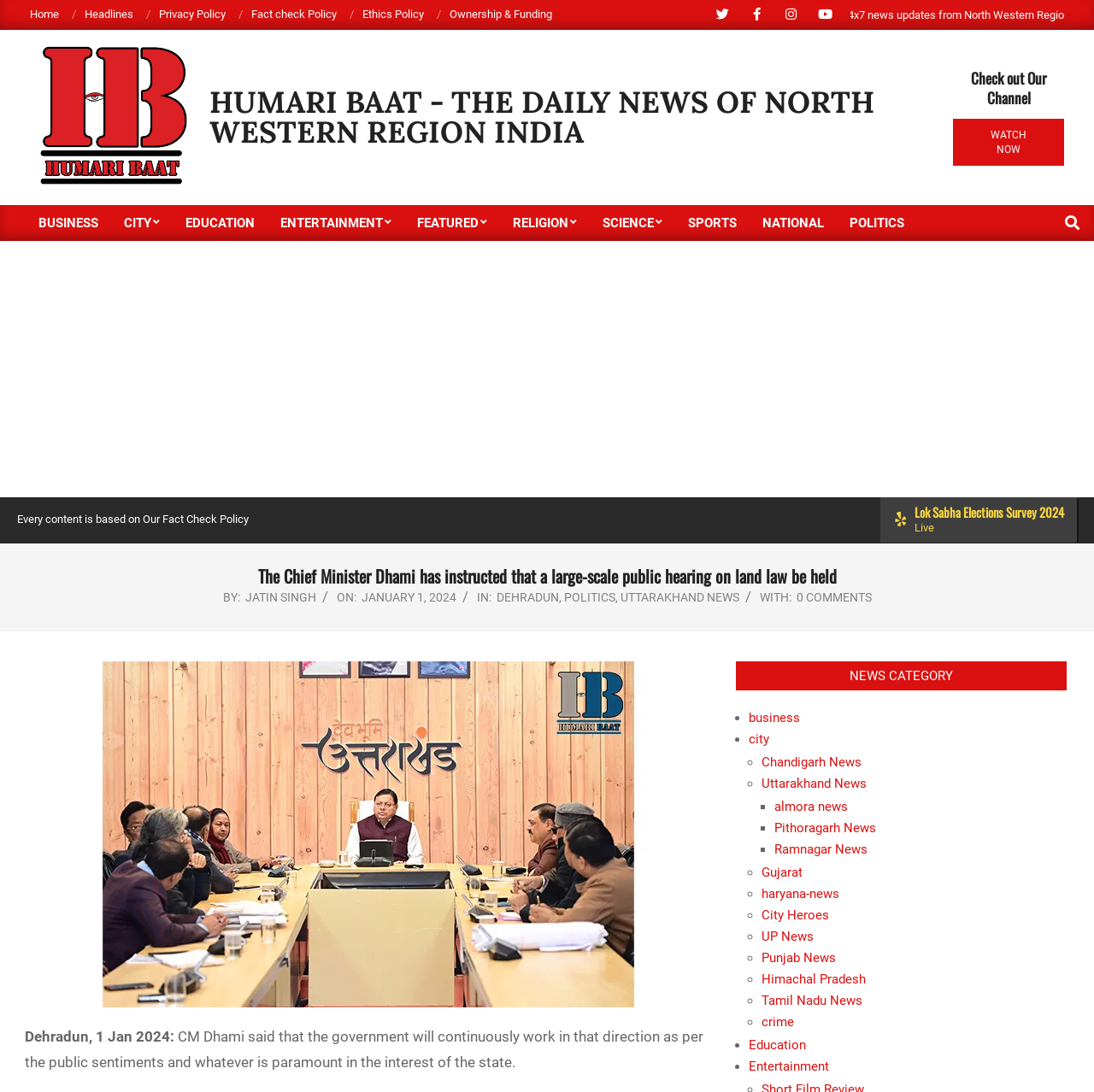Who is the author of the news article?
Look at the image and respond with a one-word or short phrase answer.

JATIN SINGH